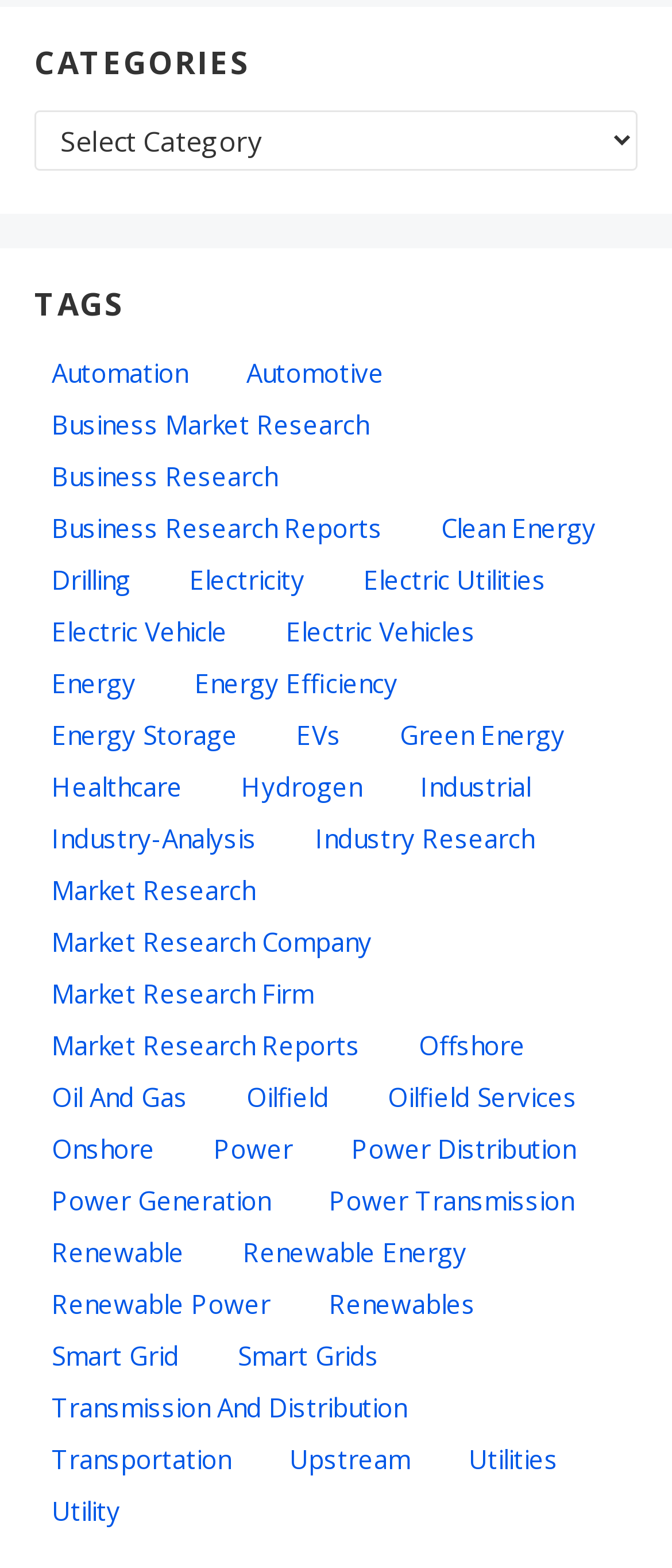Determine the bounding box coordinates for the region that must be clicked to execute the following instruction: "Browse Business Research Reports".

[0.051, 0.324, 0.595, 0.351]